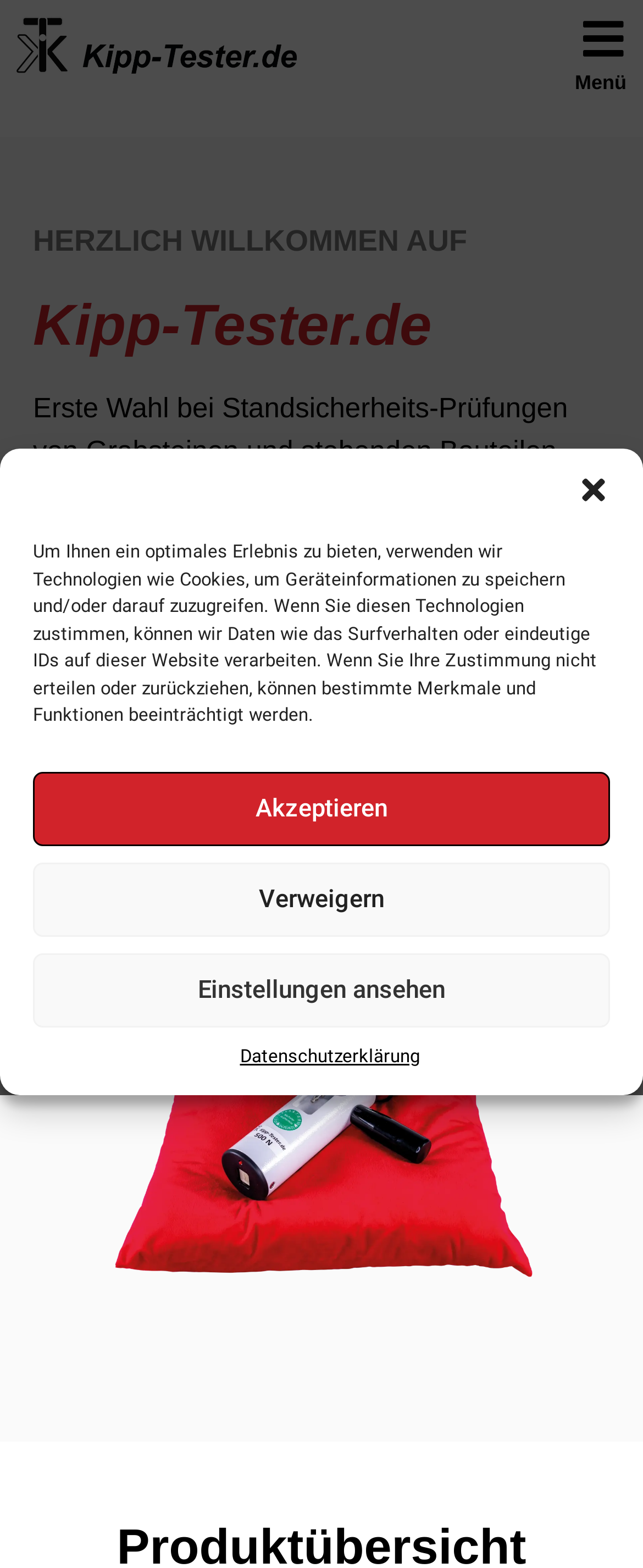Please give a short response to the question using one word or a phrase:
What is the hotline phone number?

04723 / 500 912-0